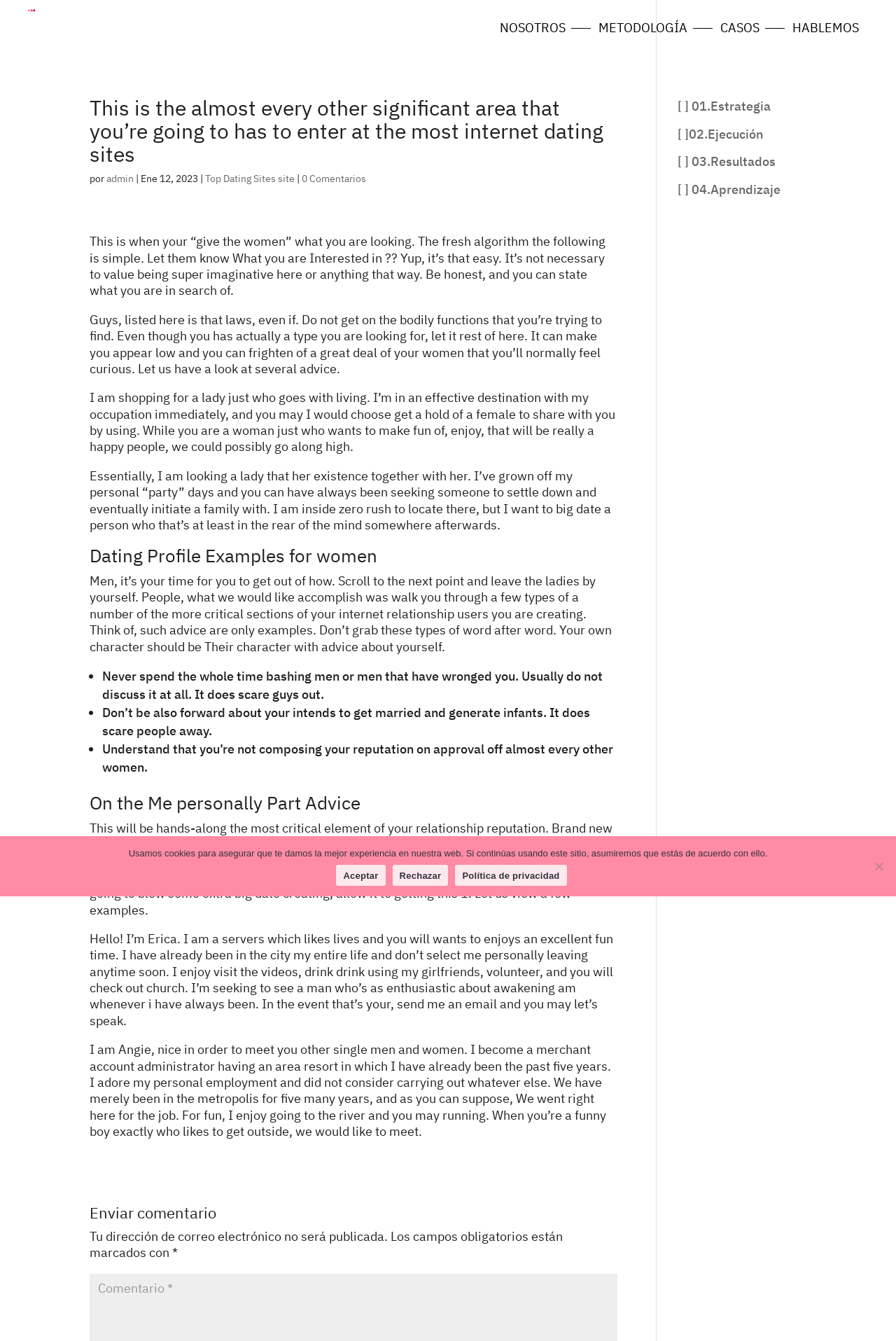What is the advice for women when creating their dating profiles?
Use the image to answer the question with a single word or phrase.

Don't be too forward about marriage and kids